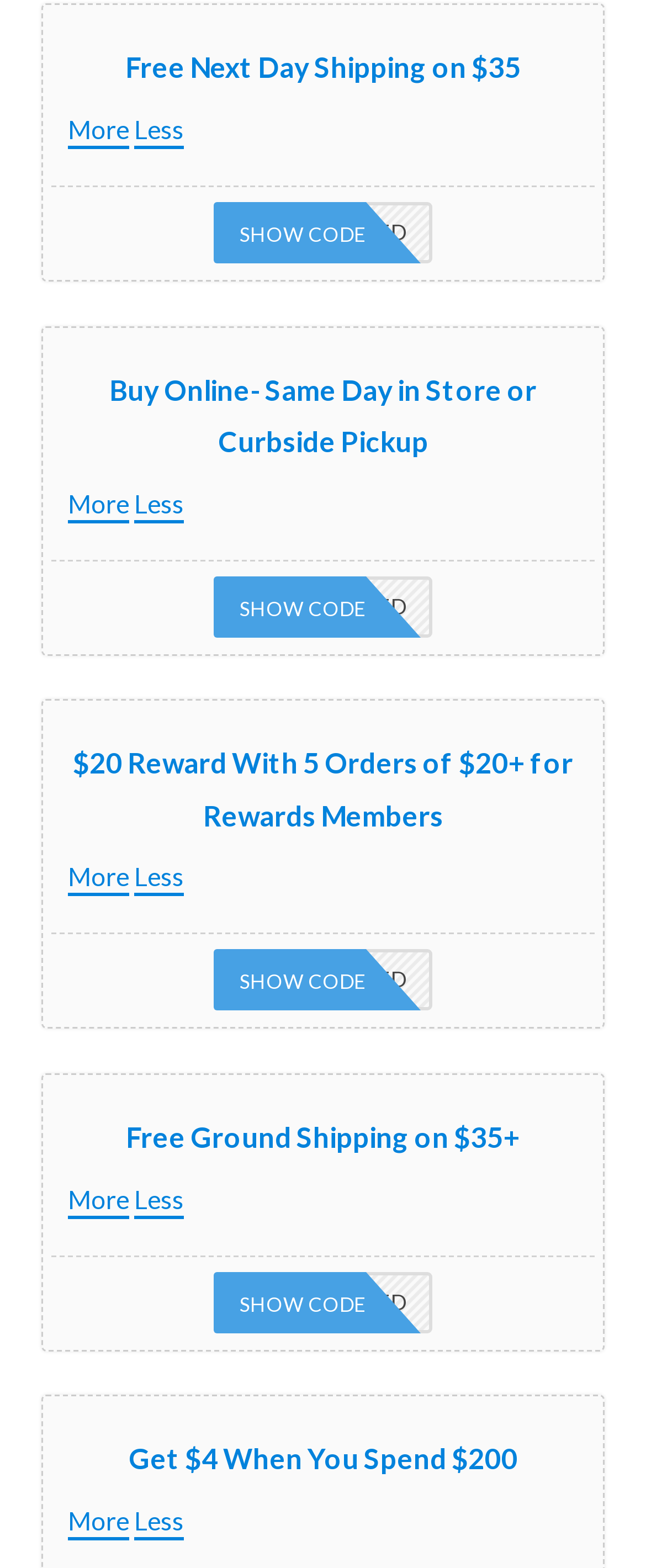Identify the bounding box coordinates of the area that should be clicked in order to complete the given instruction: "View ESAM". The bounding box coordinates should be four float numbers between 0 and 1, i.e., [left, top, right, bottom].

None